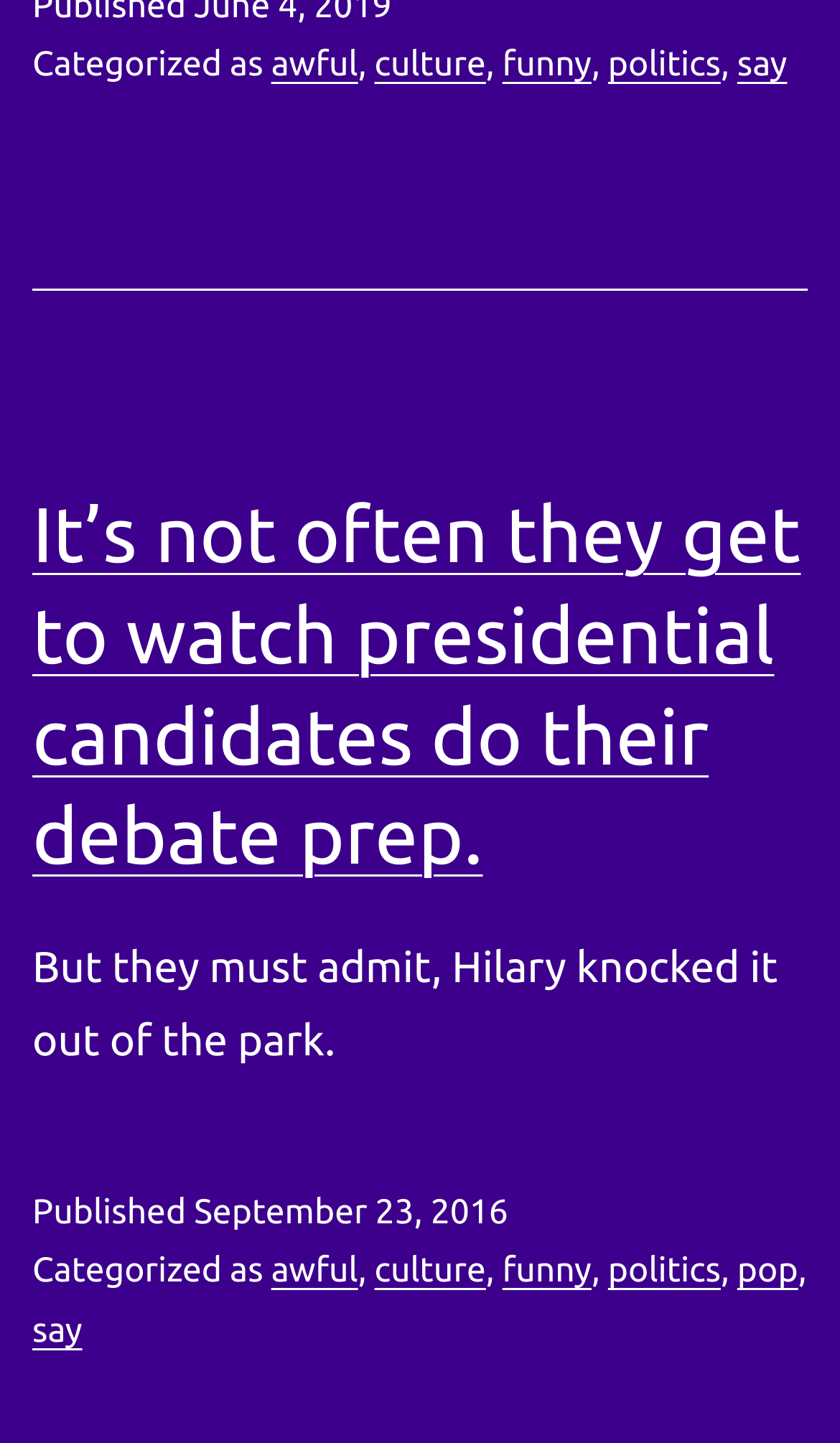How many sentences are present in the first paragraph?
From the image, respond using a single word or phrase.

2